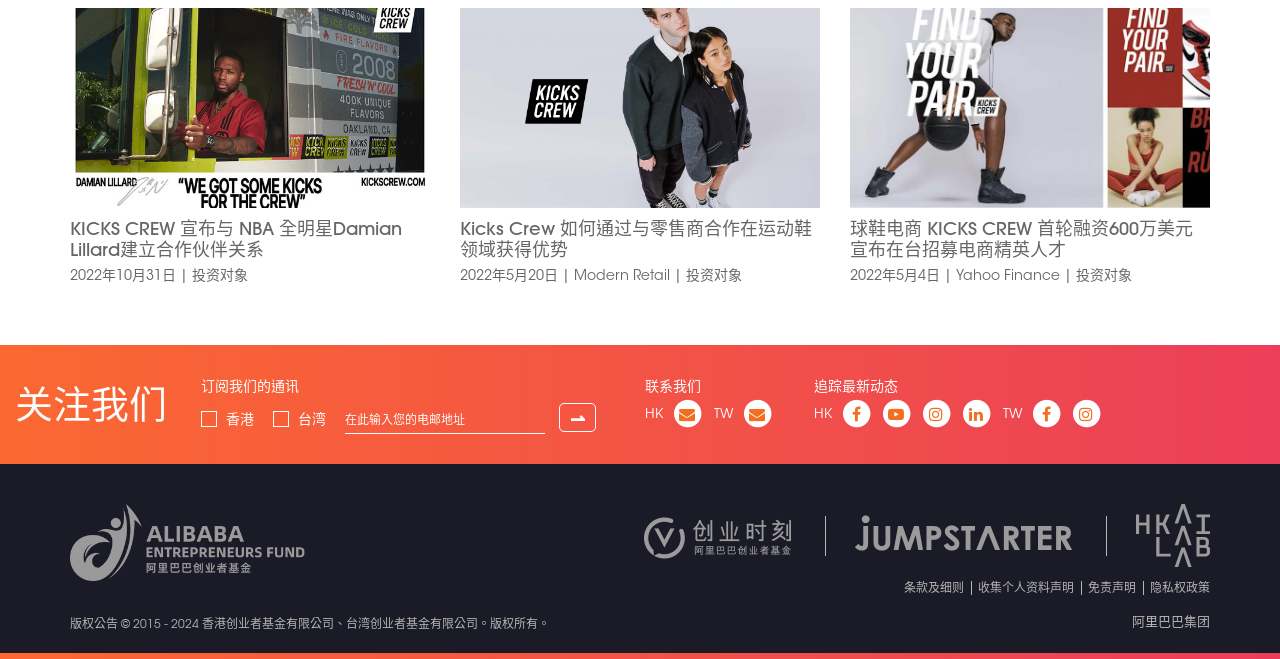What is the copyright notice at the bottom of the page?
From the image, provide a succinct answer in one word or a short phrase.

Copyright 2015-2024